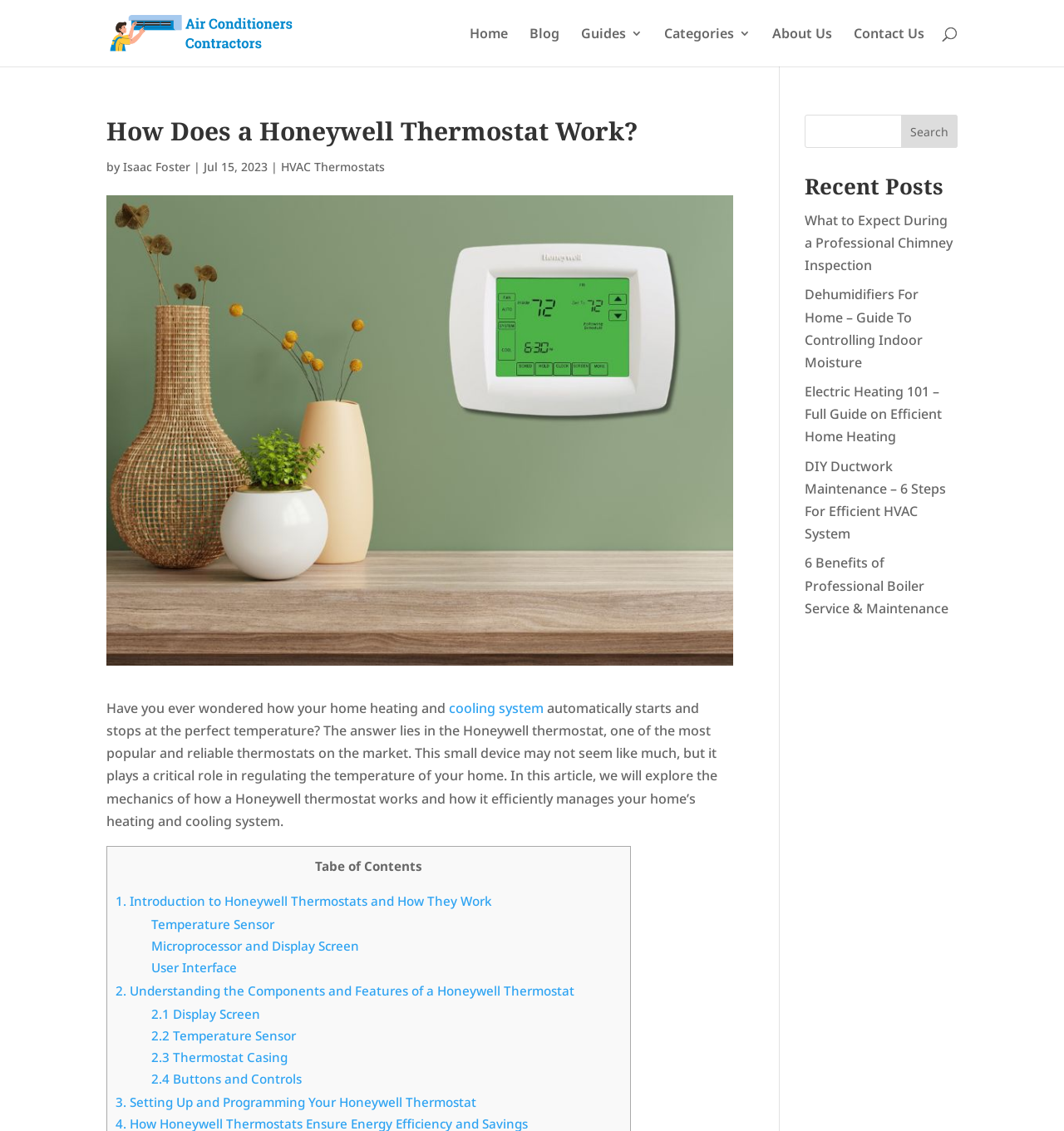Determine and generate the text content of the webpage's headline.

How Does a Honeywell Thermostat Work?